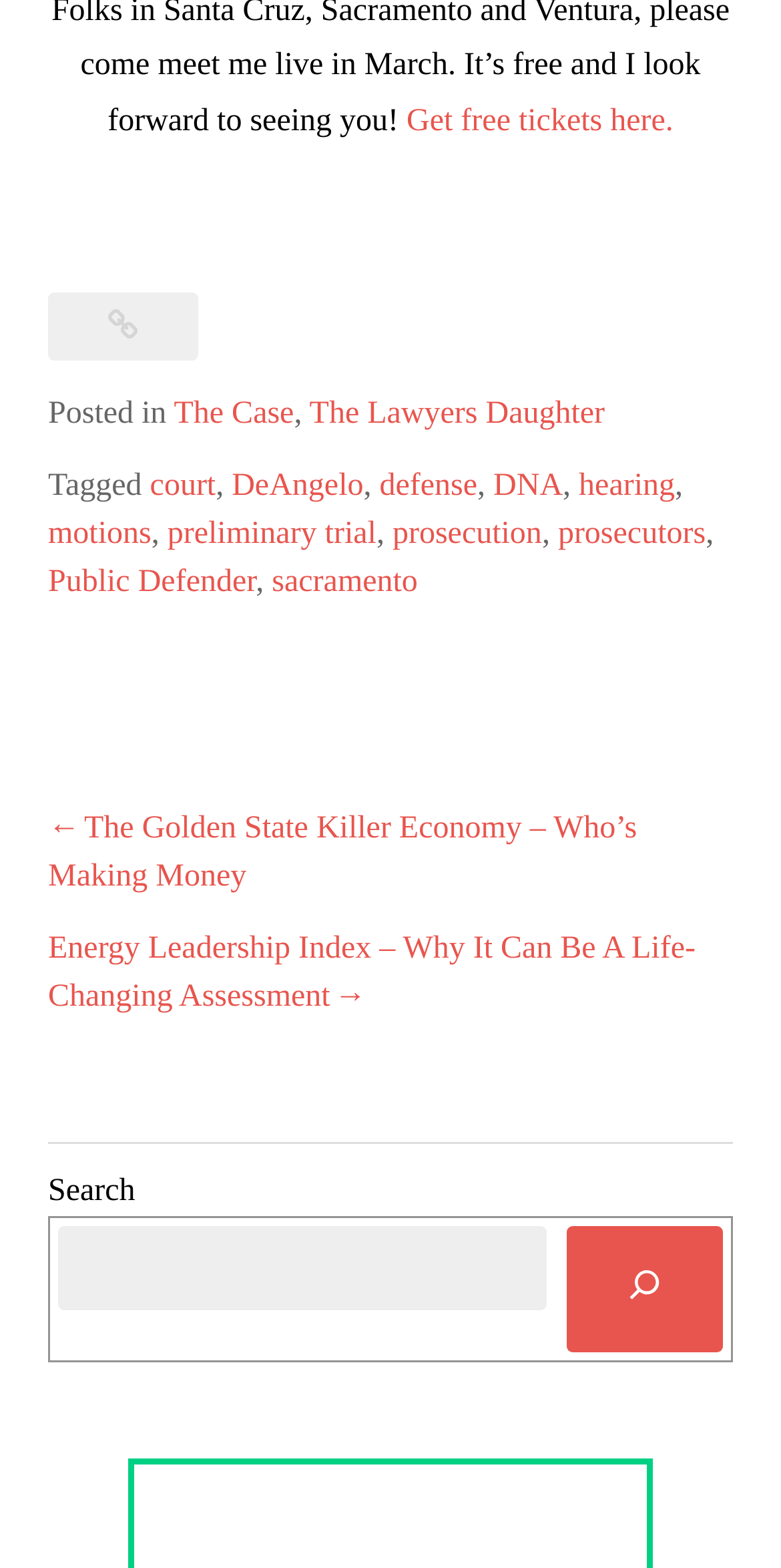Please determine the bounding box coordinates of the element's region to click for the following instruction: "Click on 'Public Defender'".

[0.062, 0.36, 0.328, 0.382]